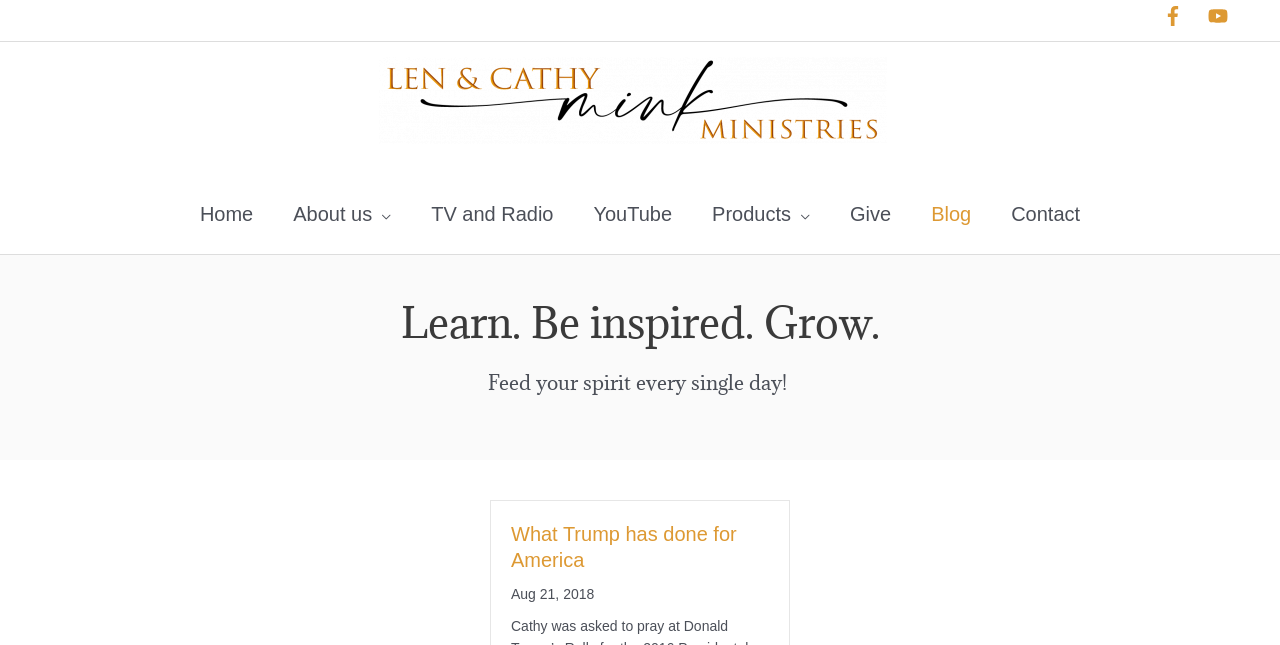Write an exhaustive caption that covers the webpage's main aspects.

The webpage is a blog page, specifically page 5, belonging to Len and Cathy Mink. At the top, there is a heading that reads "Learn. Be inspired. Grow." followed by a static text "Feed your spirit every single day!". 

Below these elements, there is a section dedicated to a blog post titled "What Trump has done for America". This title is also a link. The post is dated "Aug 21, 2018" and has a lengthy description that starts with Cathy being asked to pray at Donald Trump's Rally for the 2016 Presidential Primary. The description is quite detailed and ends with a link to "Read More" at the bottom.